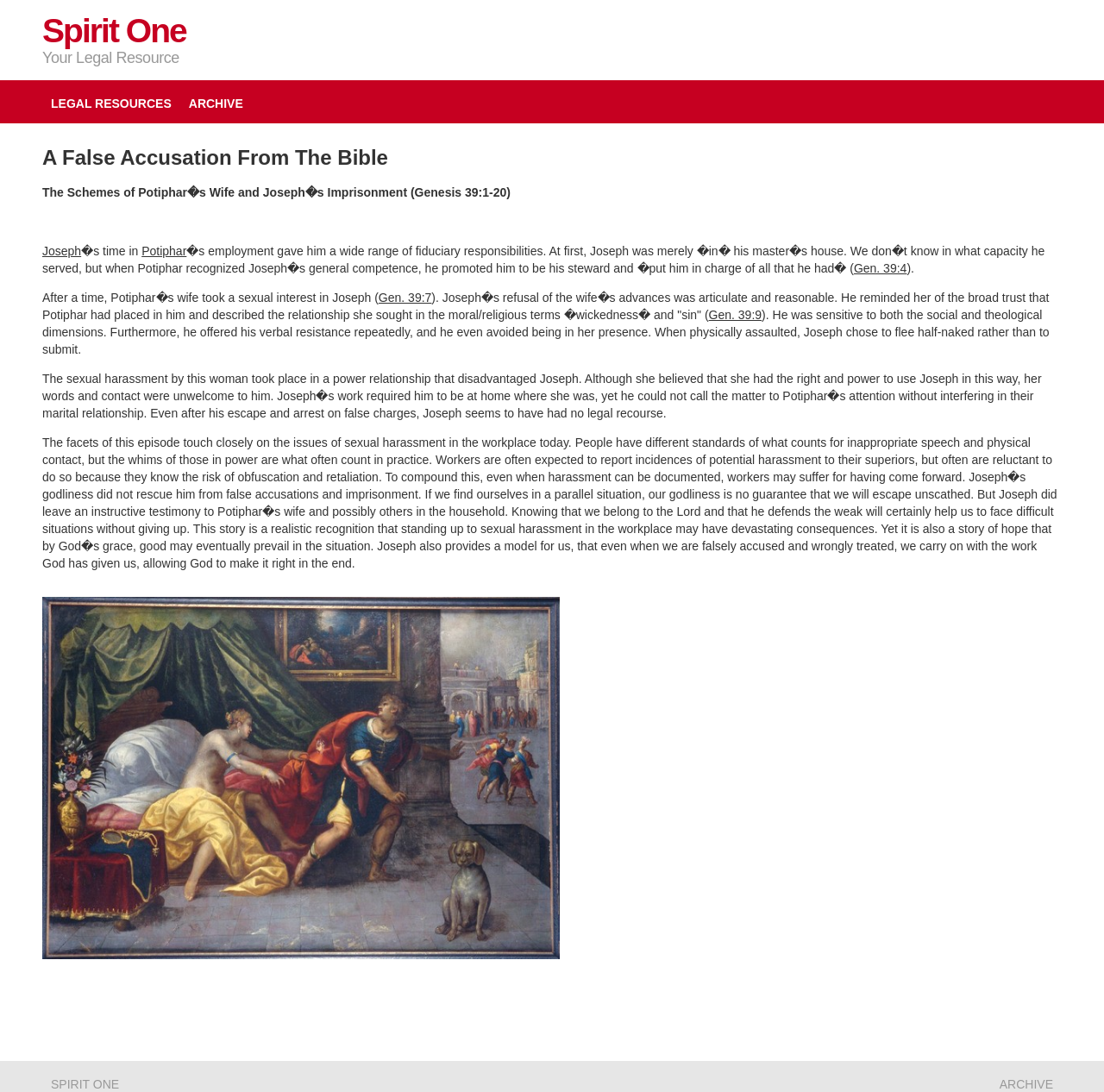What was the consequence of Joseph's refusal of Potiphar's wife's advances?
Please respond to the question with a detailed and thorough explanation.

The webpage states that Joseph's refusal of Potiphar's wife's advances led to false accusations and imprisonment. Despite his innocence, Joseph was arrested and imprisoned.